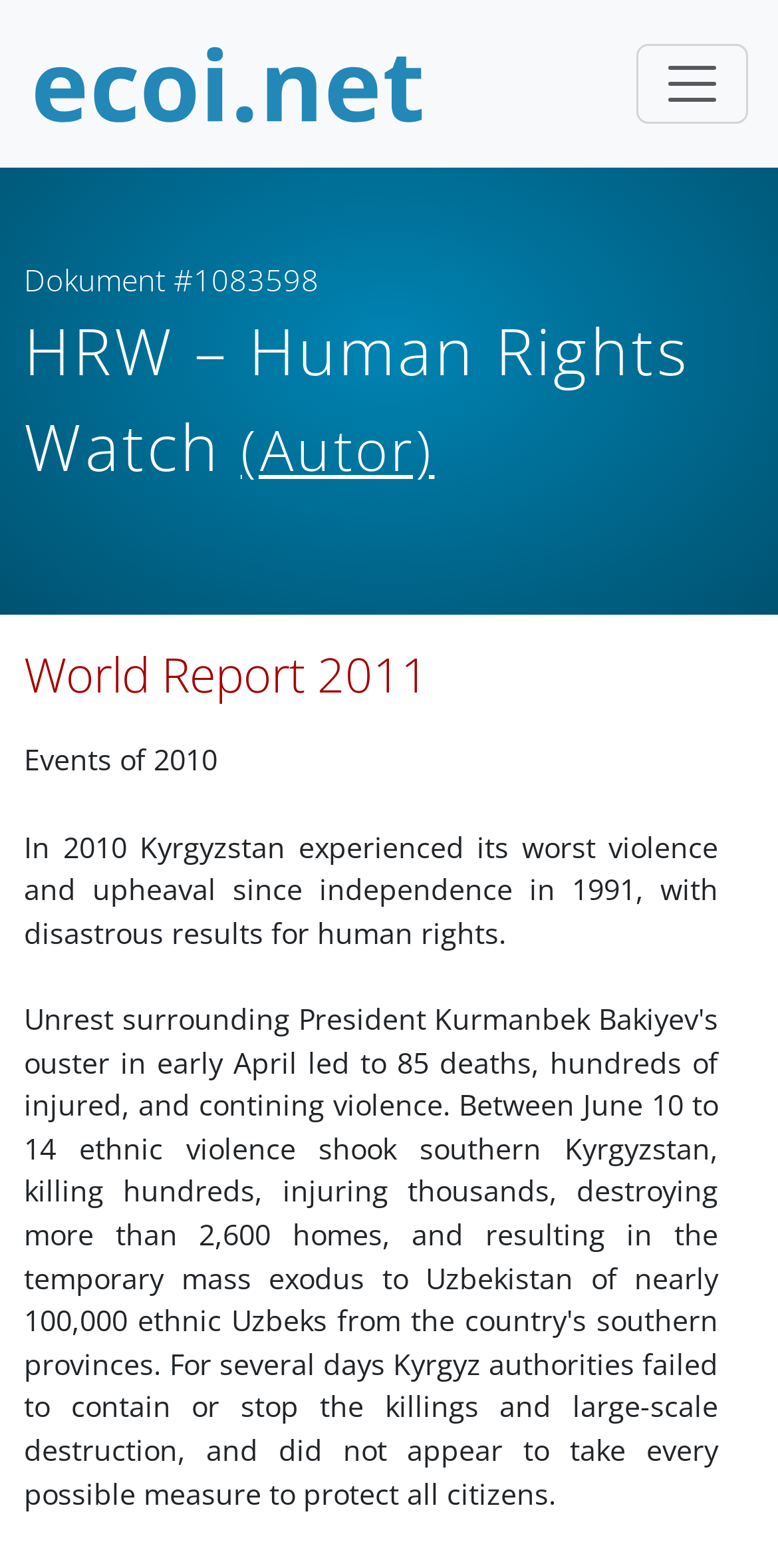Use a single word or phrase to answer the question: 
What is the title of the document?

World Report 2011